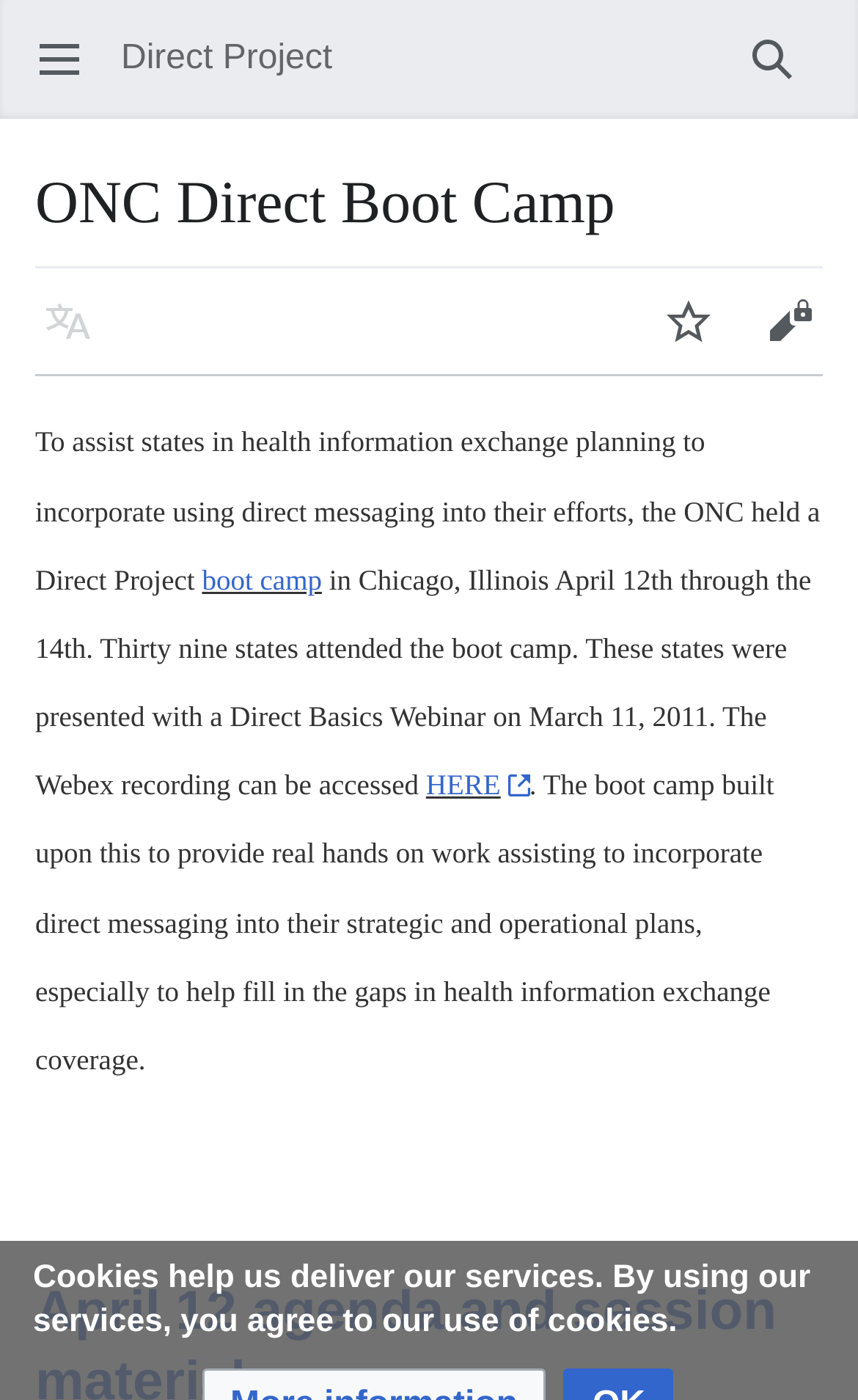Provide a comprehensive caption for the webpage.

The webpage is about the ONC Direct Boot Camp, a project focused on health information exchange planning. At the top left corner, there is a button to open the main menu. On the opposite side, at the top right corner, there is a search button. Below the search button, the title "ONC Direct Boot Camp" is prominently displayed.

Underneath the title, there are three buttons aligned horizontally: "Language", "Watch", and "Edit", from left to right. Below these buttons, a lengthy paragraph provides detailed information about the boot camp, which was held in Chicago, Illinois, and attended by 39 states. The paragraph also mentions a Direct Basics Webinar and provides a link to access the Webex recording.

Within the paragraph, there are two links: "boot camp" and "HERE", which are positioned near the middle and bottom of the paragraph, respectively. At the very bottom of the page, a static text notification informs users that cookies are used to deliver services and that by using the services, users agree to the use of cookies.